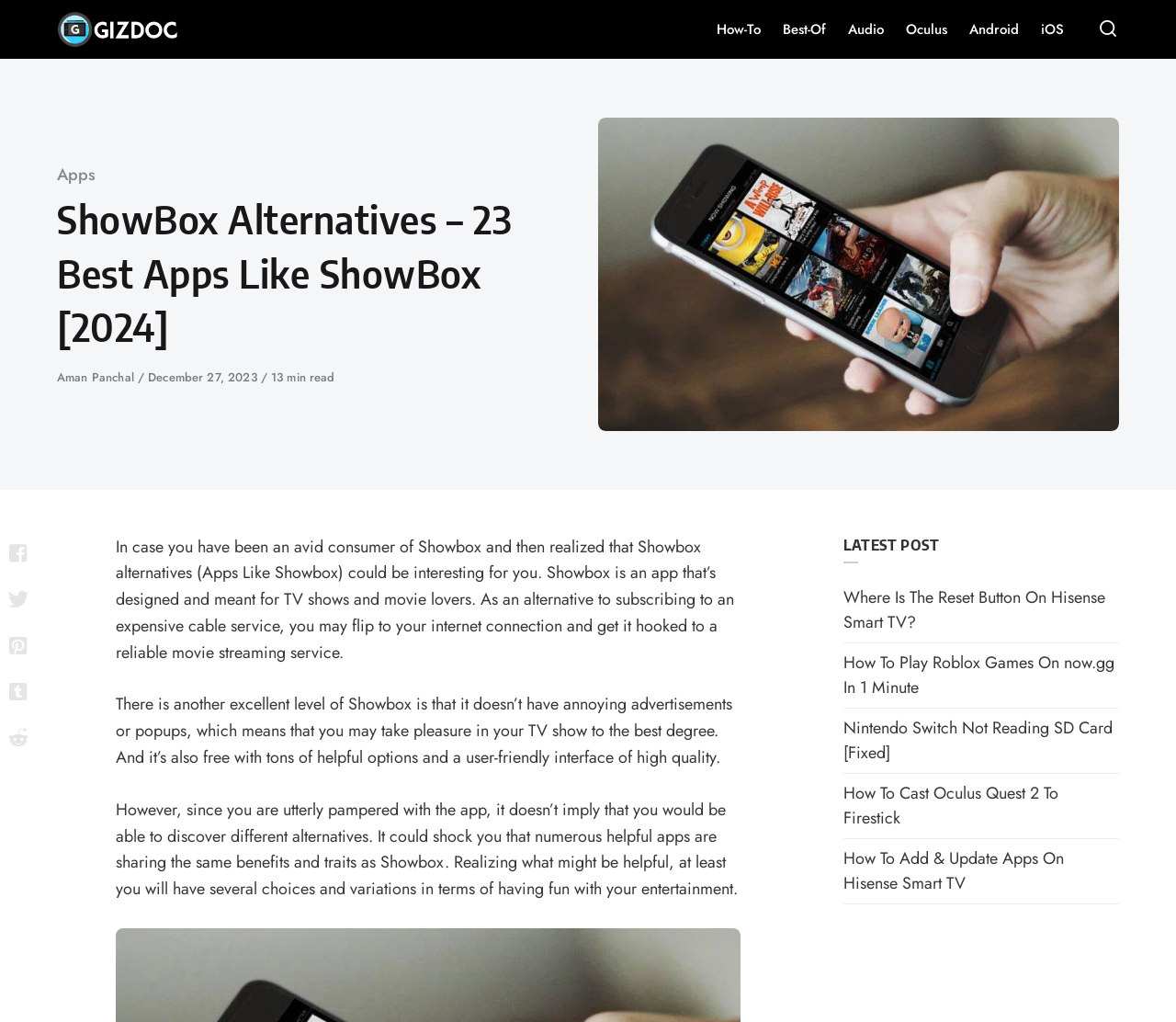What is the author of the article?
Using the information from the image, answer the question thoroughly.

The author of the article can be found below the main heading, where it is stated 'Author: Aman Panchal'.